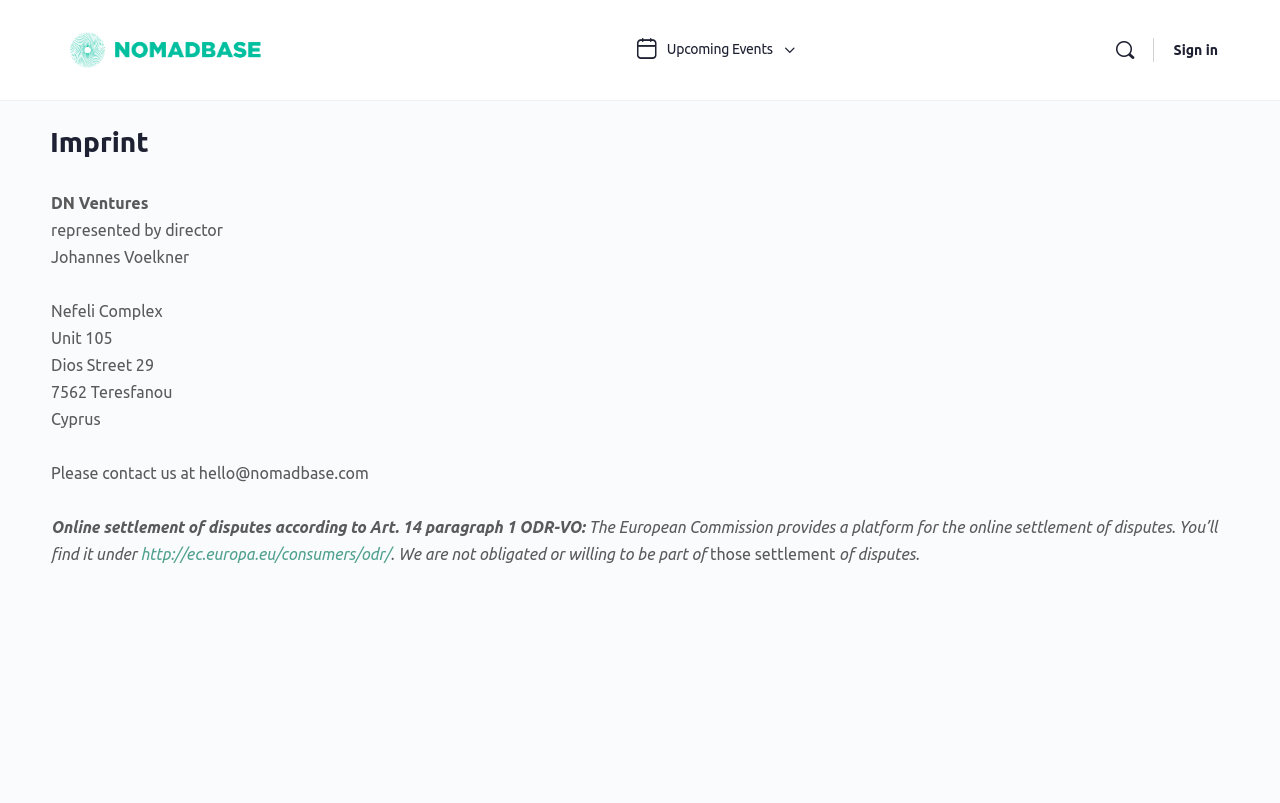What is the company name?
Answer the question with as much detail as you can, using the image as a reference.

The company name is mentioned in the static text 'DN Ventures' which is located at the top of the main content area.